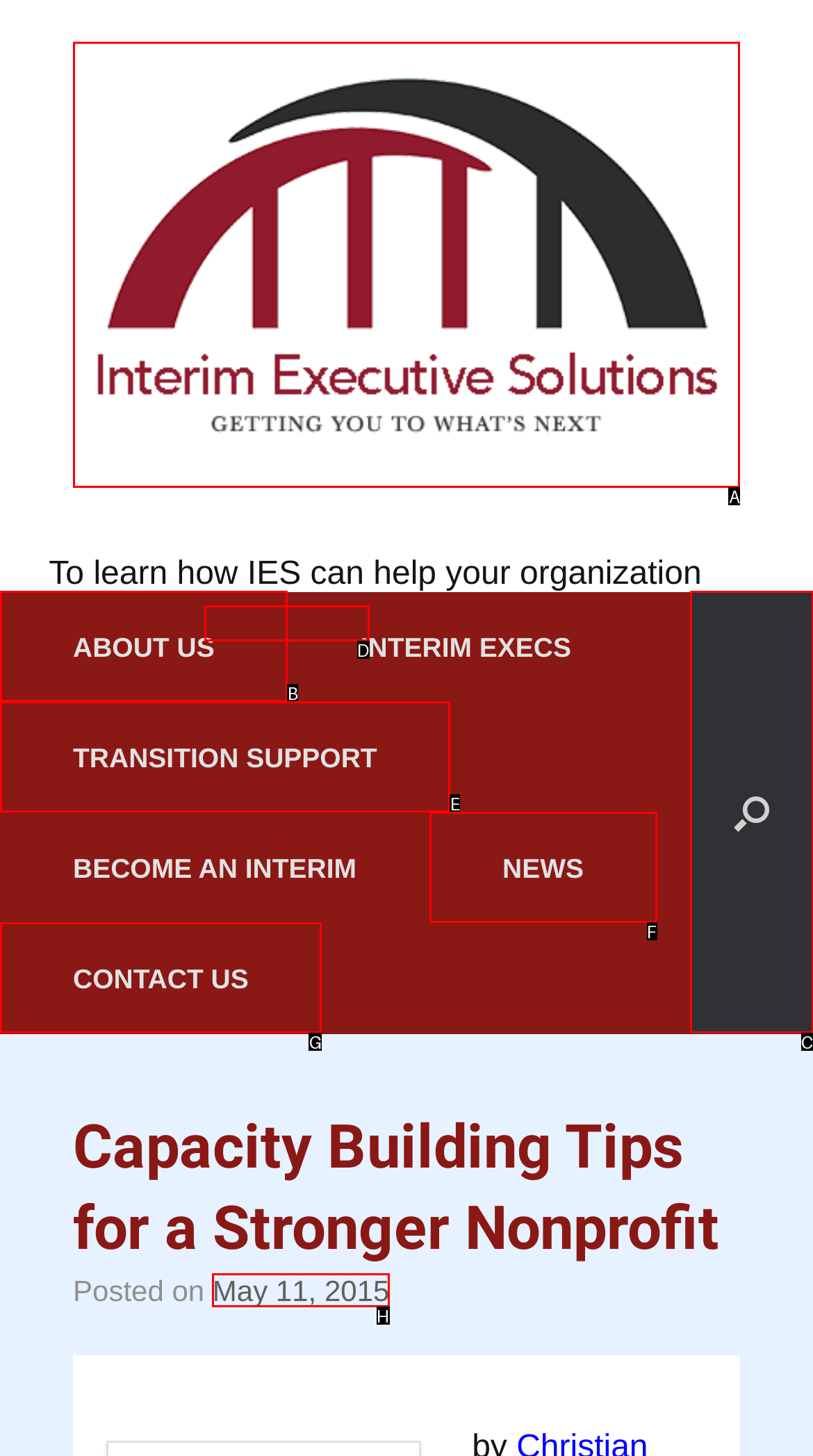Decide which UI element to click to accomplish the task: Click the Interim Executive Solutions Logo
Respond with the corresponding option letter.

A